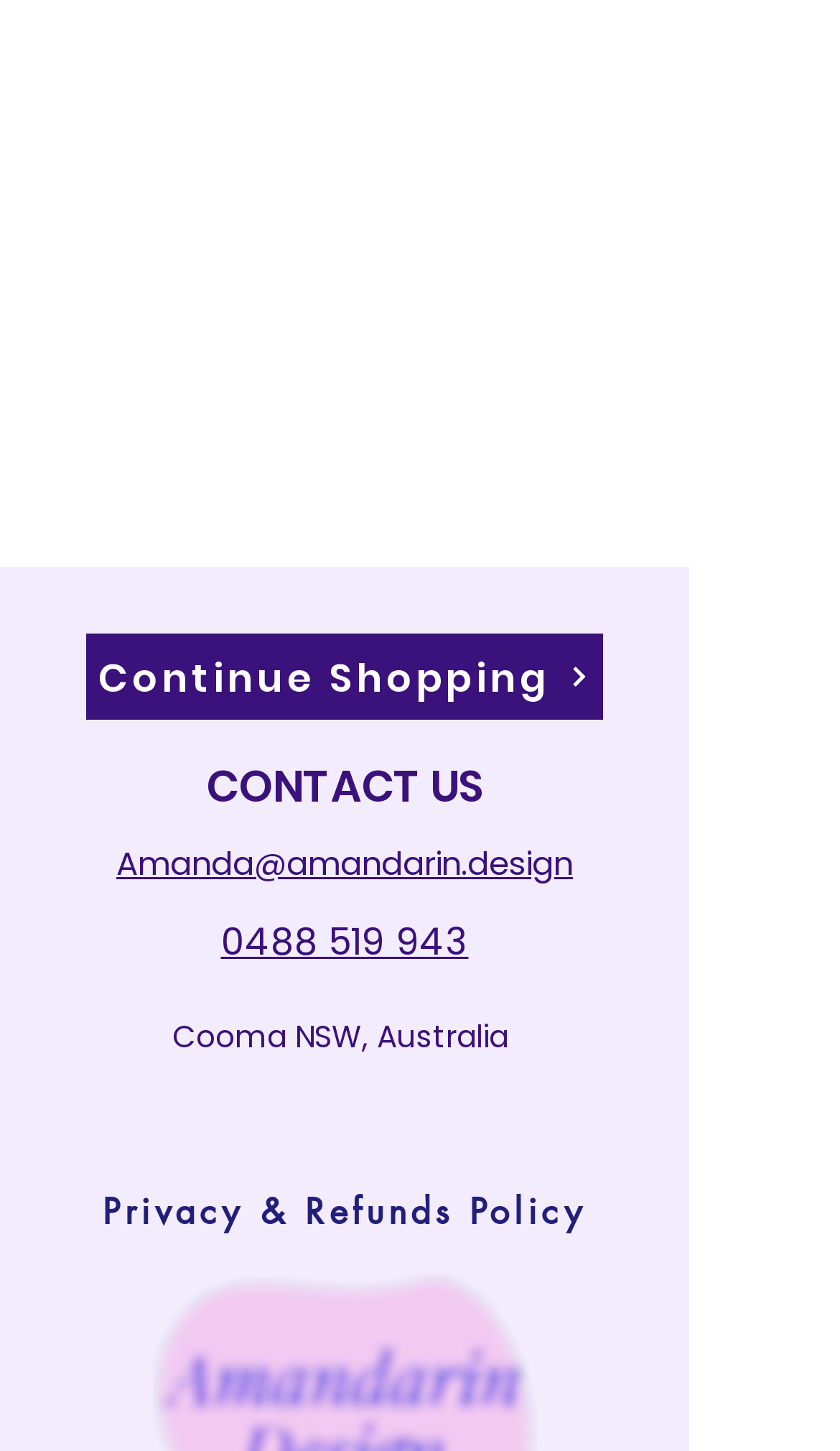Locate the bounding box coordinates of the UI element described by: "CONTACT US". The bounding box coordinates should consist of four float numbers between 0 and 1, i.e., [left, top, right, bottom].

[0.245, 0.521, 0.576, 0.563]